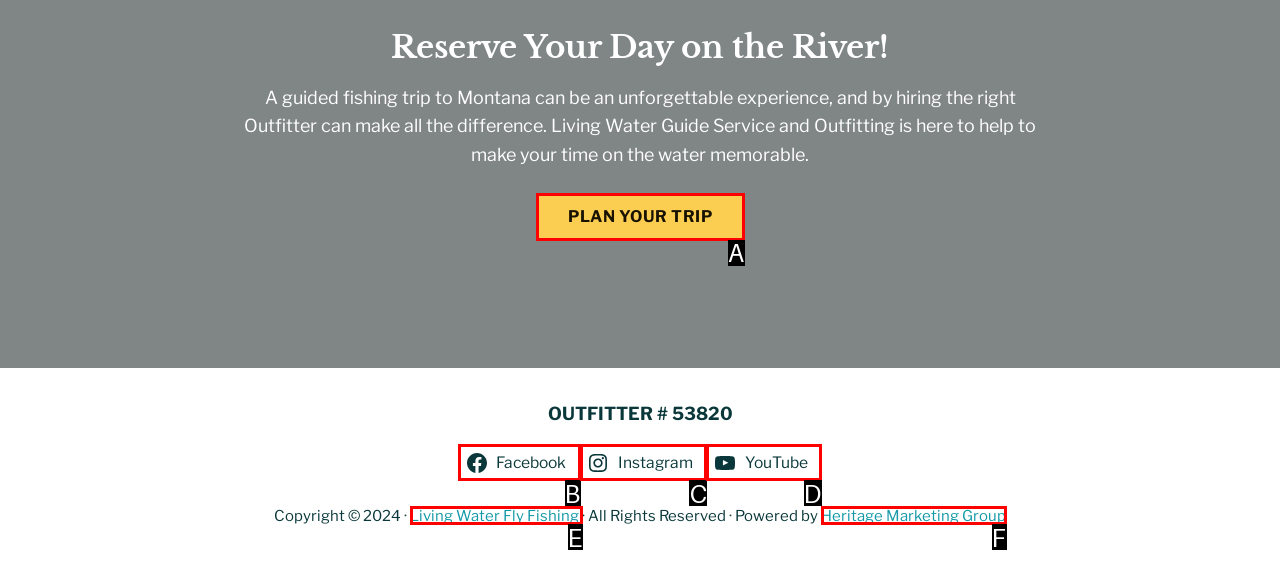Choose the option that aligns with the description: neoprene advice
Respond with the letter of the chosen option directly.

None